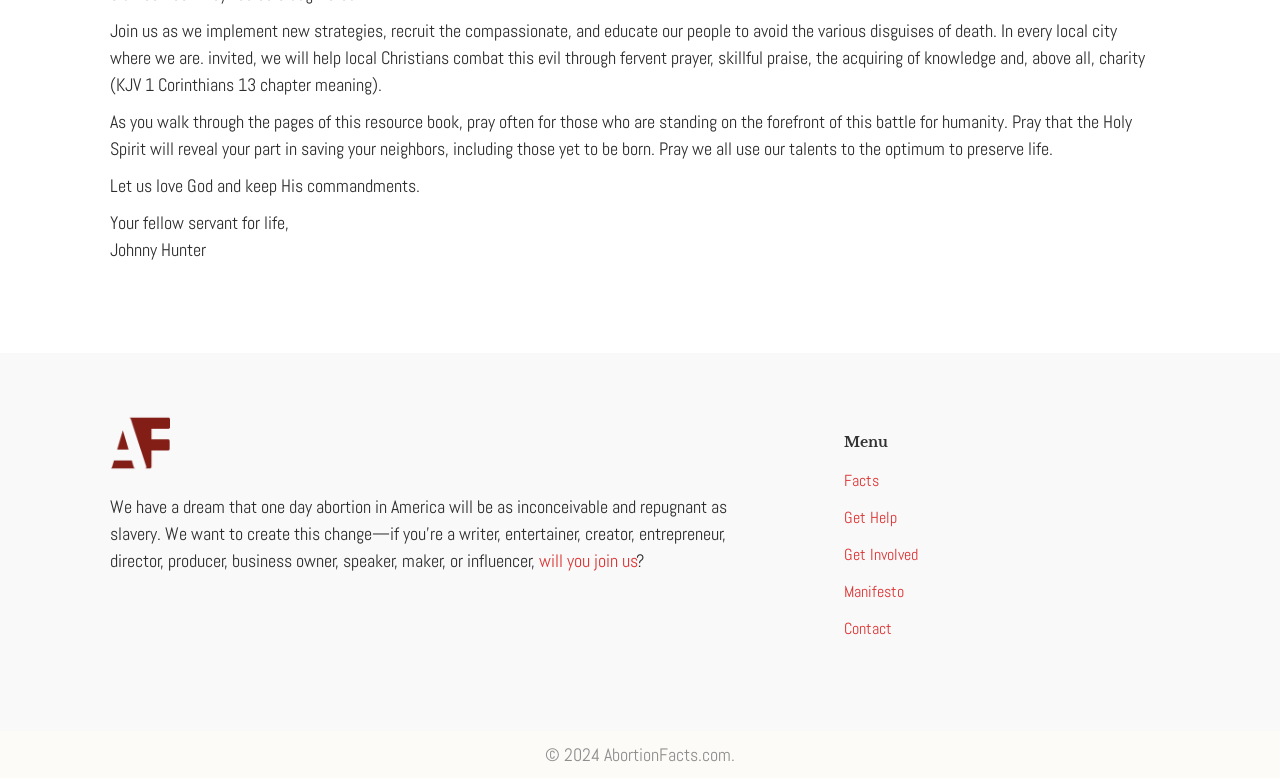Using the description "Contact", locate and provide the bounding box of the UI element.

[0.659, 0.785, 0.914, 0.832]